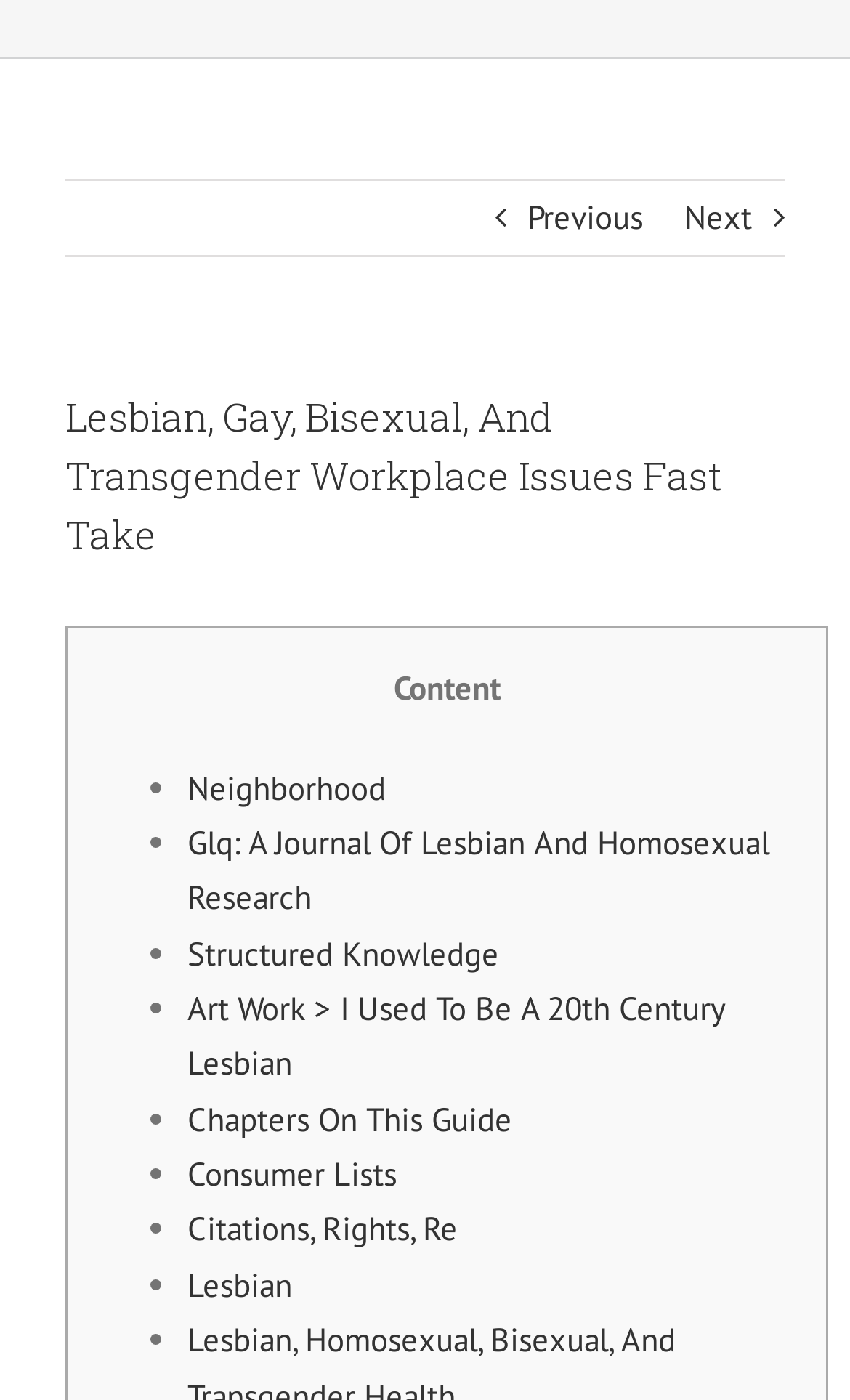Using the provided description: "Structured Knowledge", find the bounding box coordinates of the corresponding UI element. The output should be four float numbers between 0 and 1, in the format [left, top, right, bottom].

[0.221, 0.666, 0.587, 0.696]